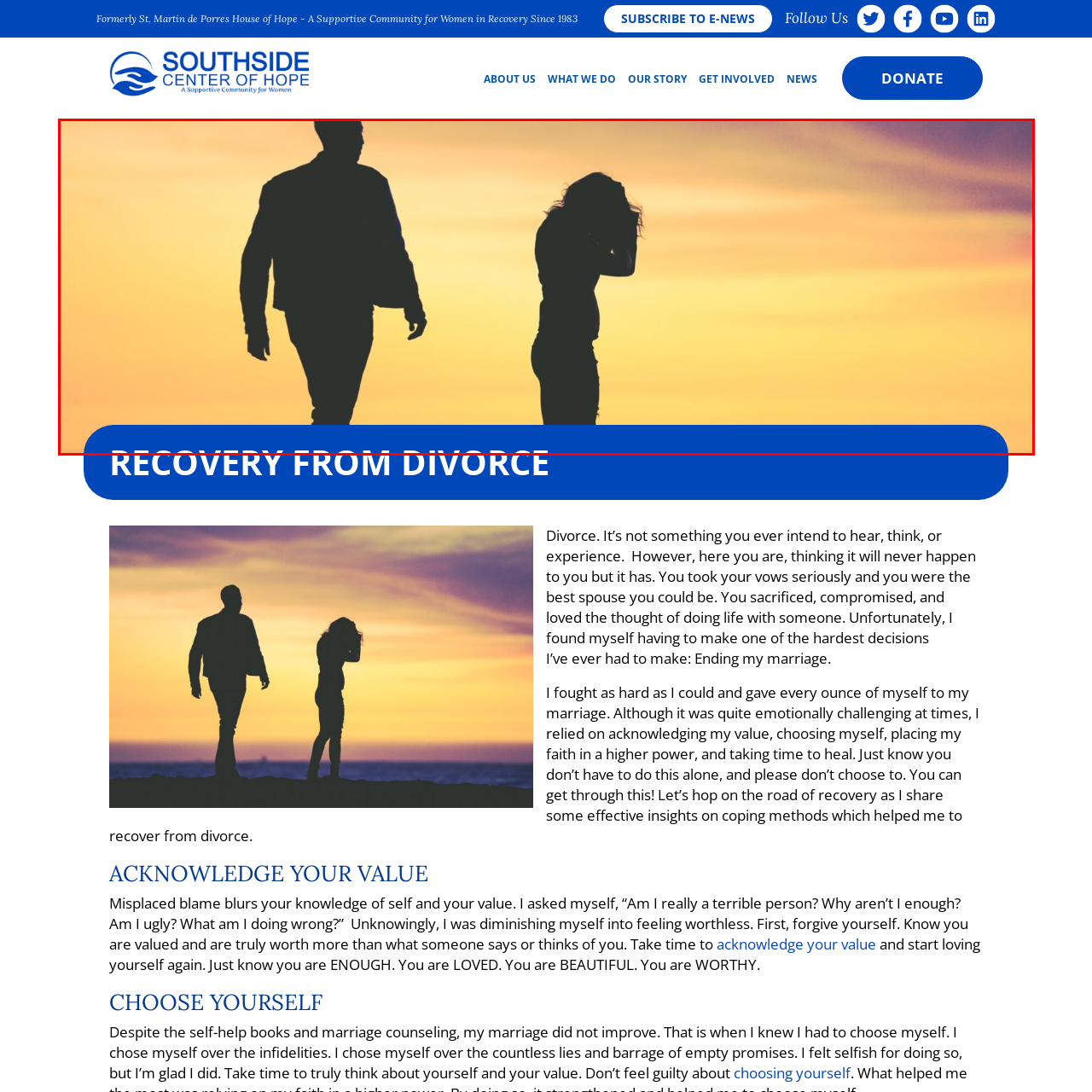Inspect the image contained by the red bounding box and answer the question with a single word or phrase:
What is the man doing in the image?

Walking away